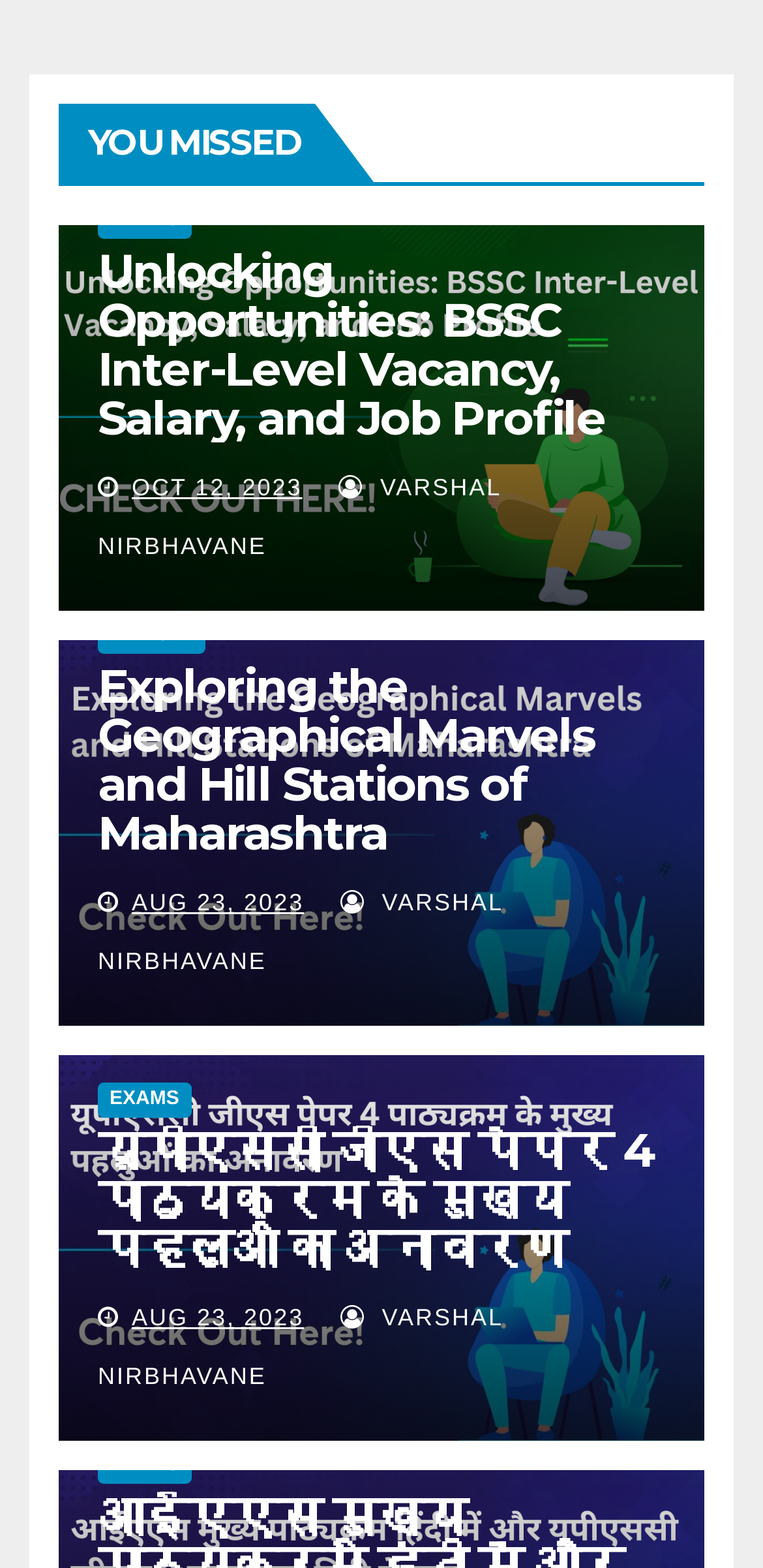Based on the element description Varshal Nirbhavane, identify the bounding box coordinates for the UI element. The coordinates should be in the format (top-left x, top-left y, bottom-right x, bottom-right y) and within the 0 to 1 range.

[0.128, 0.832, 0.659, 0.886]